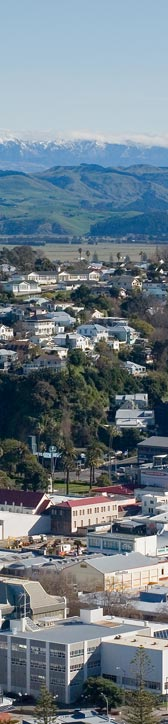Thoroughly describe the content and context of the image.

The image showcases a panoramic view of a vibrant urban landscape, characterized by a mix of residential and commercial buildings nestled on a hillside. In the foreground, a cluster of houses, primarily in white and pastel shades, are interspersed among lush greenery, creating a pleasant contrast with the urban structures. As the eye moves upward, the serene hills rise dramatically, showcasing a patchwork of varying shades of green.

In the background, the majestic snow-capped mountains stand out against a clear blue sky, adding a striking natural element to the scene. The composition captures a harmonious blend of city life and natural beauty, reflecting the unique geography of the area. This vista provides an informative glimpse into the interplay between human habitation and the surrounding environment, revealing the charm and character of this particular locale.